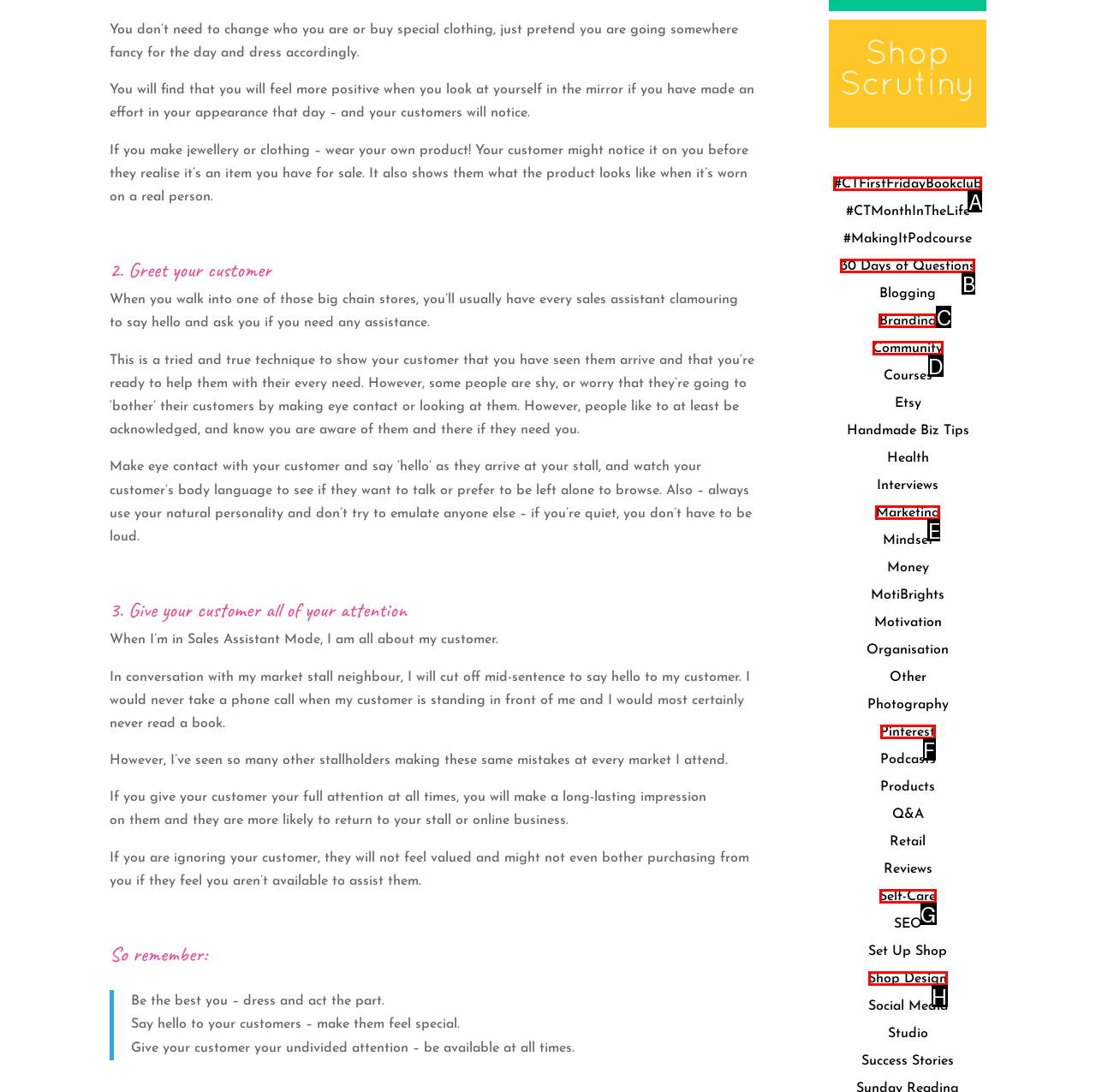Based on the description: 30 Days of Questions
Select the letter of the corresponding UI element from the choices provided.

B